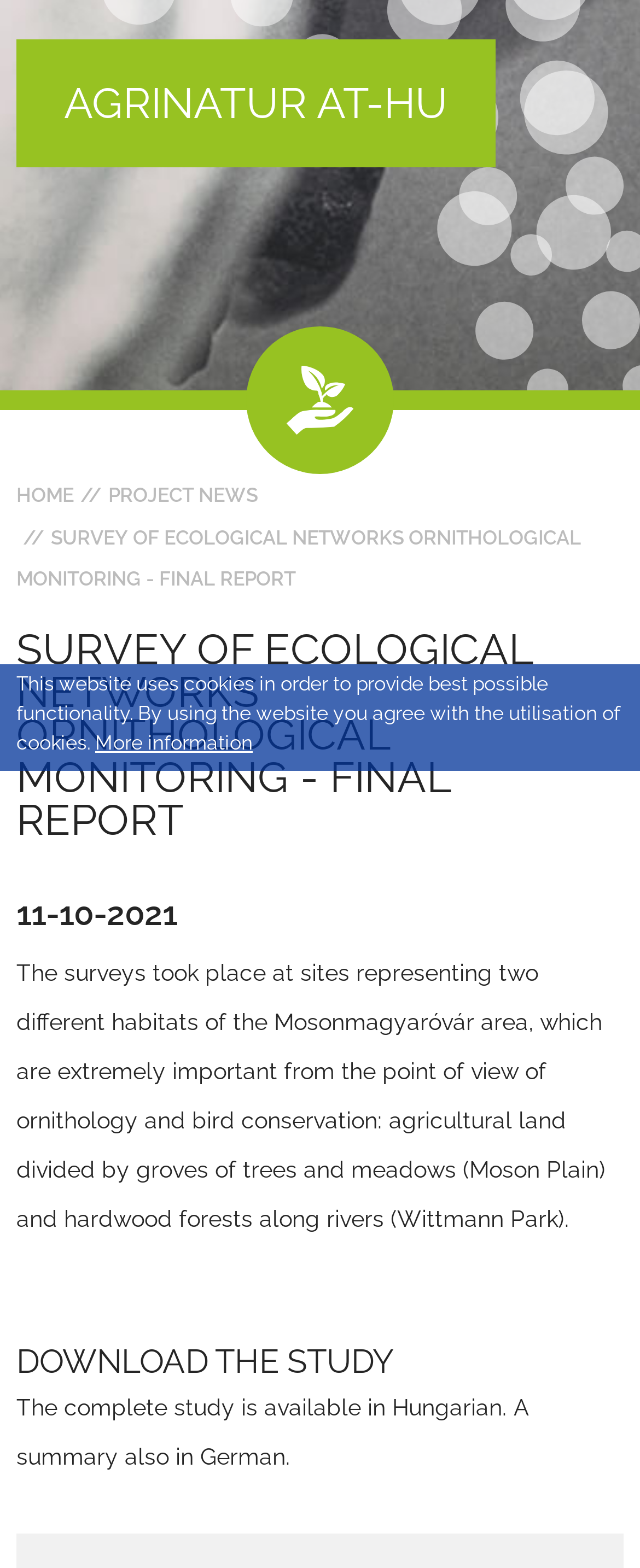Using the element description: "More information", determine the bounding box coordinates for the specified UI element. The coordinates should be four float numbers between 0 and 1, [left, top, right, bottom].

[0.149, 0.464, 0.395, 0.483]